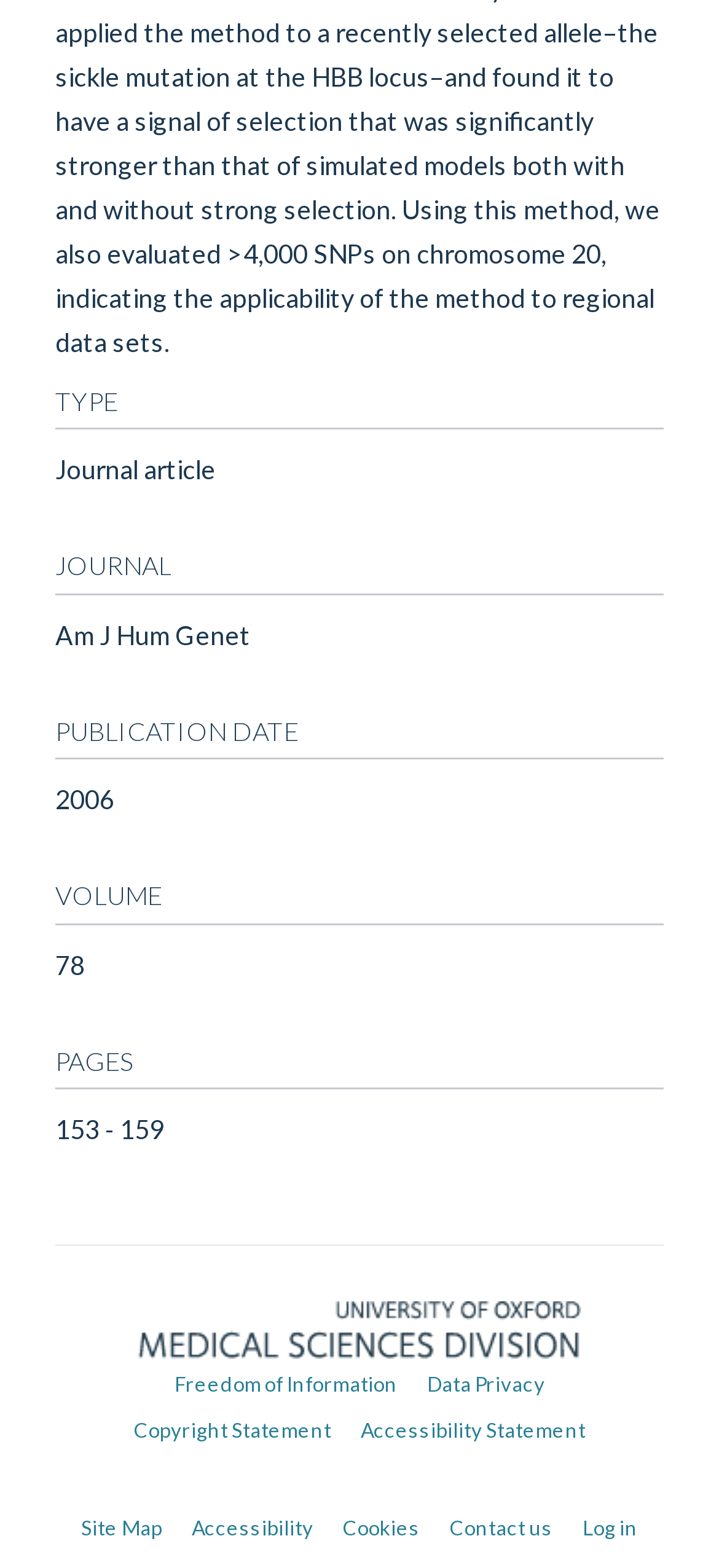Respond with a single word or phrase for the following question: 
What is the volume number?

78